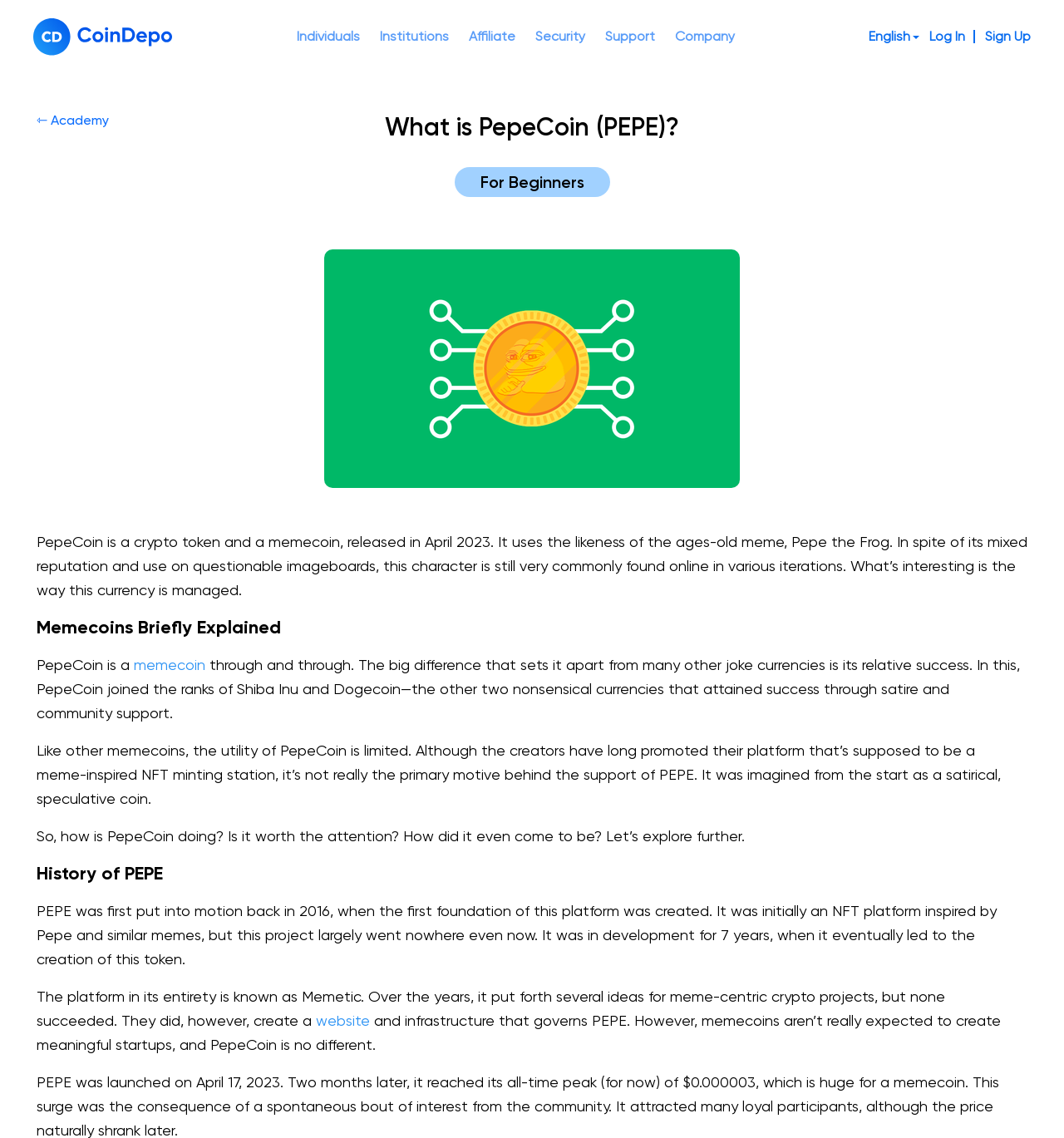Please determine the headline of the webpage and provide its content.

What is PepeCoin (PEPE)?